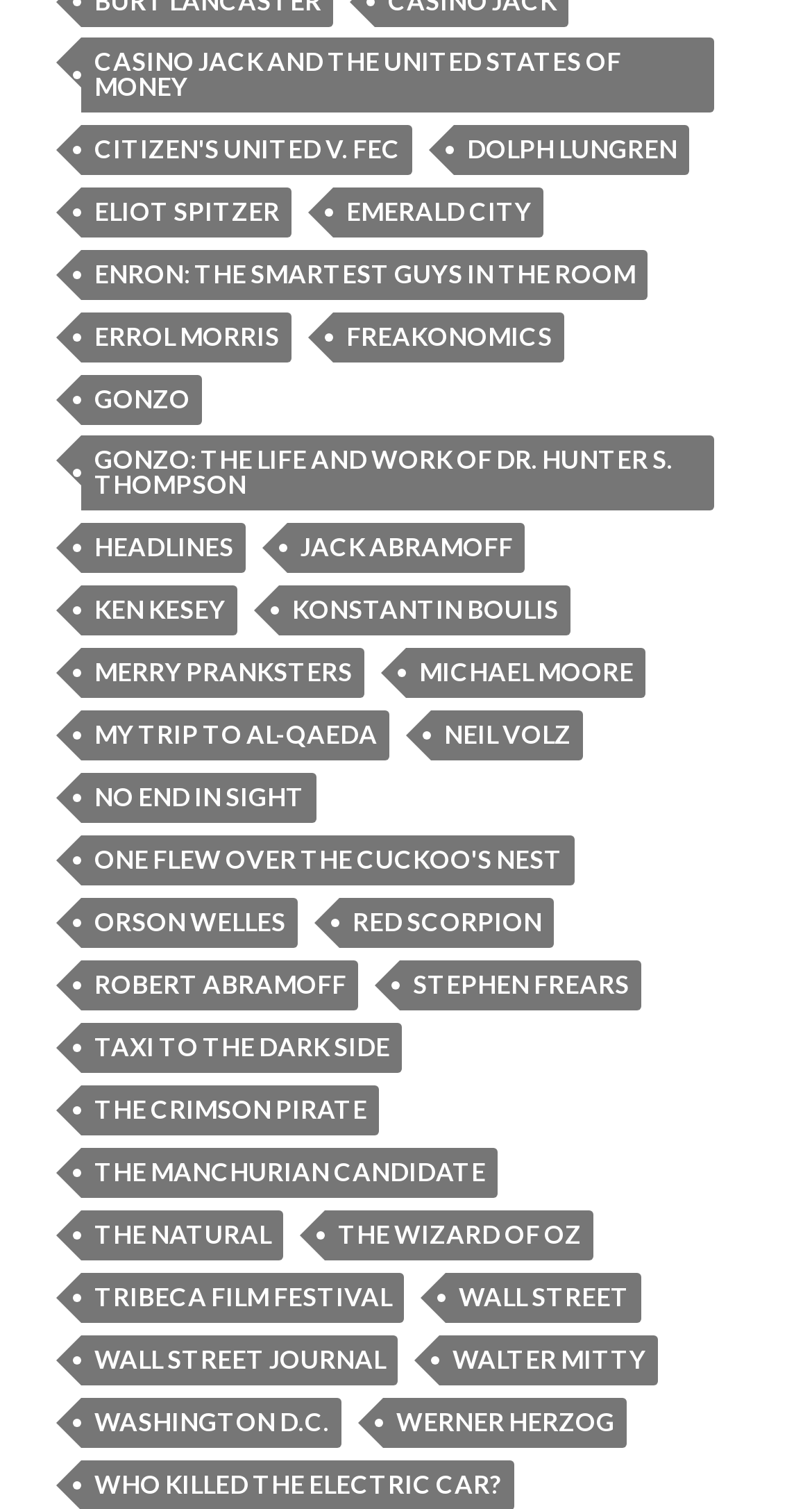Determine the bounding box coordinates of the clickable element necessary to fulfill the instruction: "Explore the link of FREAKONOMICS". Provide the coordinates as four float numbers within the 0 to 1 range, i.e., [left, top, right, bottom].

[0.411, 0.208, 0.696, 0.241]